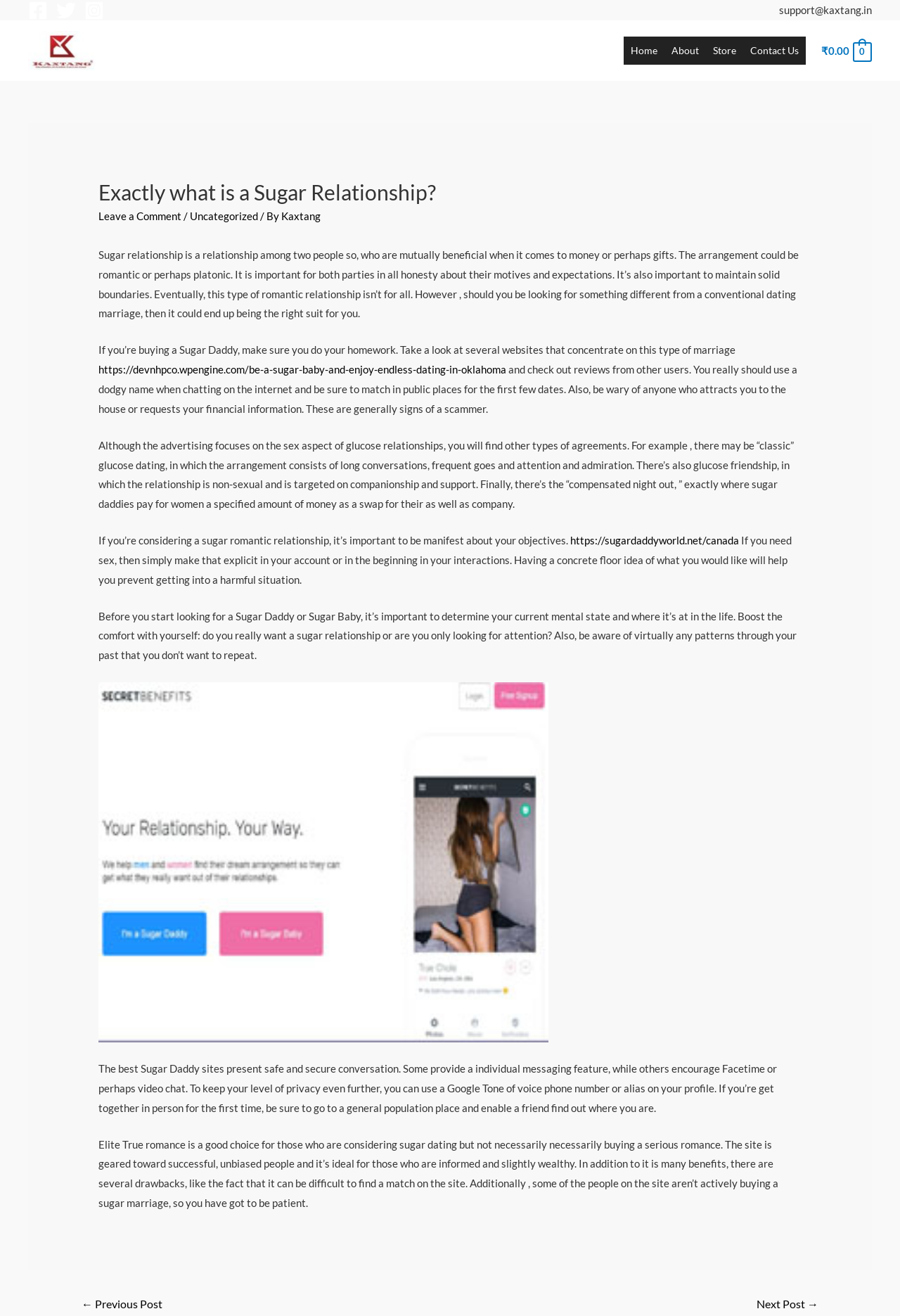Identify the bounding box coordinates for the element that needs to be clicked to fulfill this instruction: "Visit the Home page". Provide the coordinates in the format of four float numbers between 0 and 1: [left, top, right, bottom].

[0.693, 0.028, 0.738, 0.049]